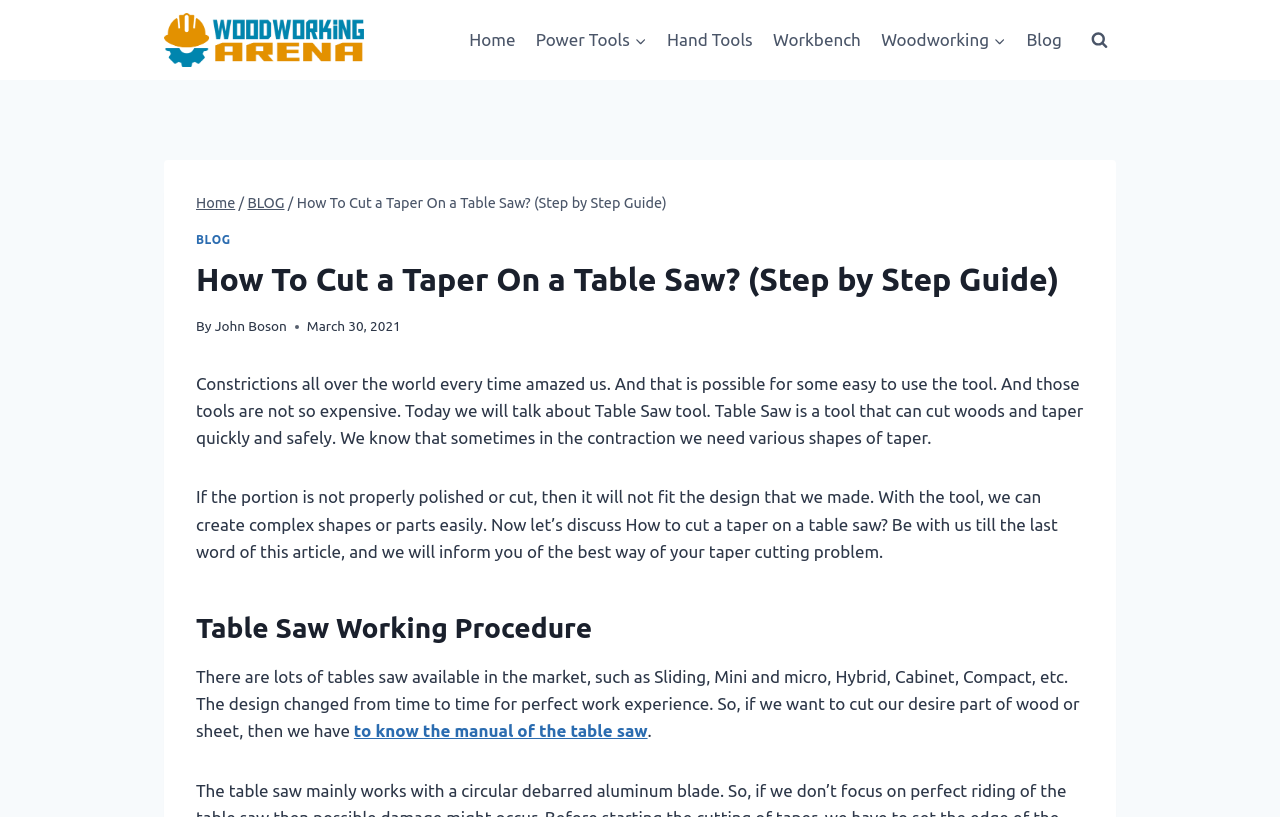Generate the text content of the main heading of the webpage.

How To Cut a Taper On a Table Saw? (Step by Step Guide)